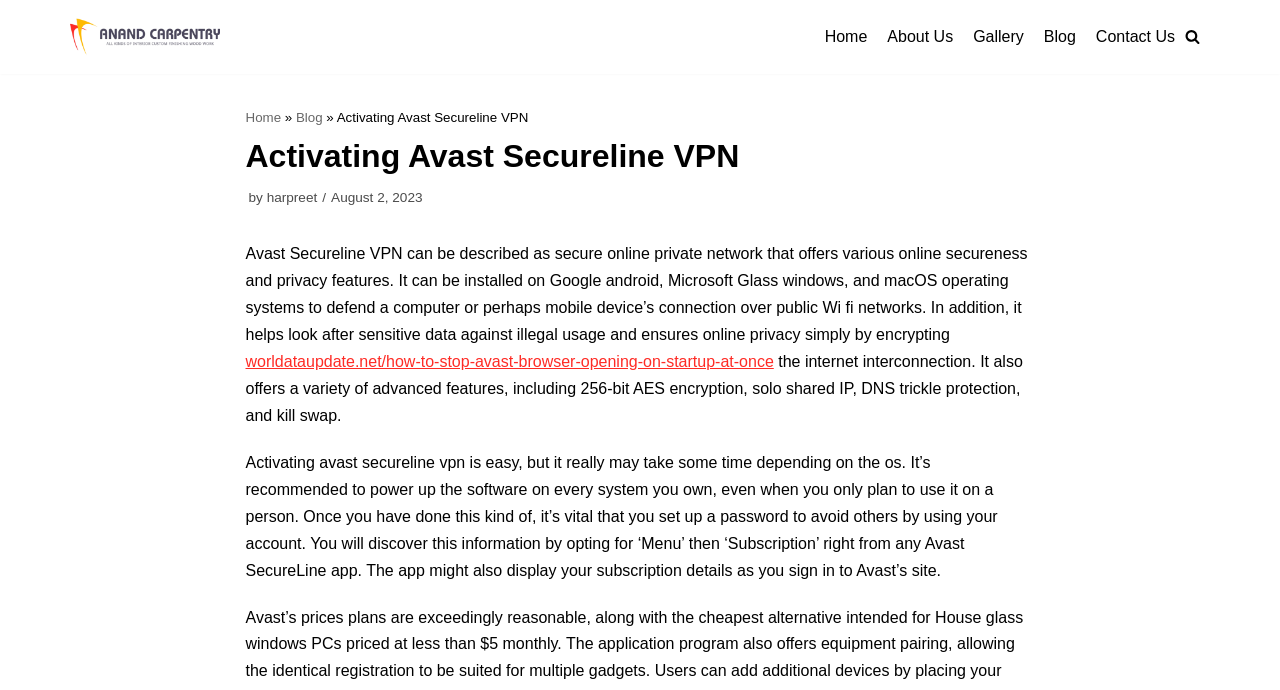Specify the bounding box coordinates of the area that needs to be clicked to achieve the following instruction: "Click the link to learn about heating system in Inwood".

None